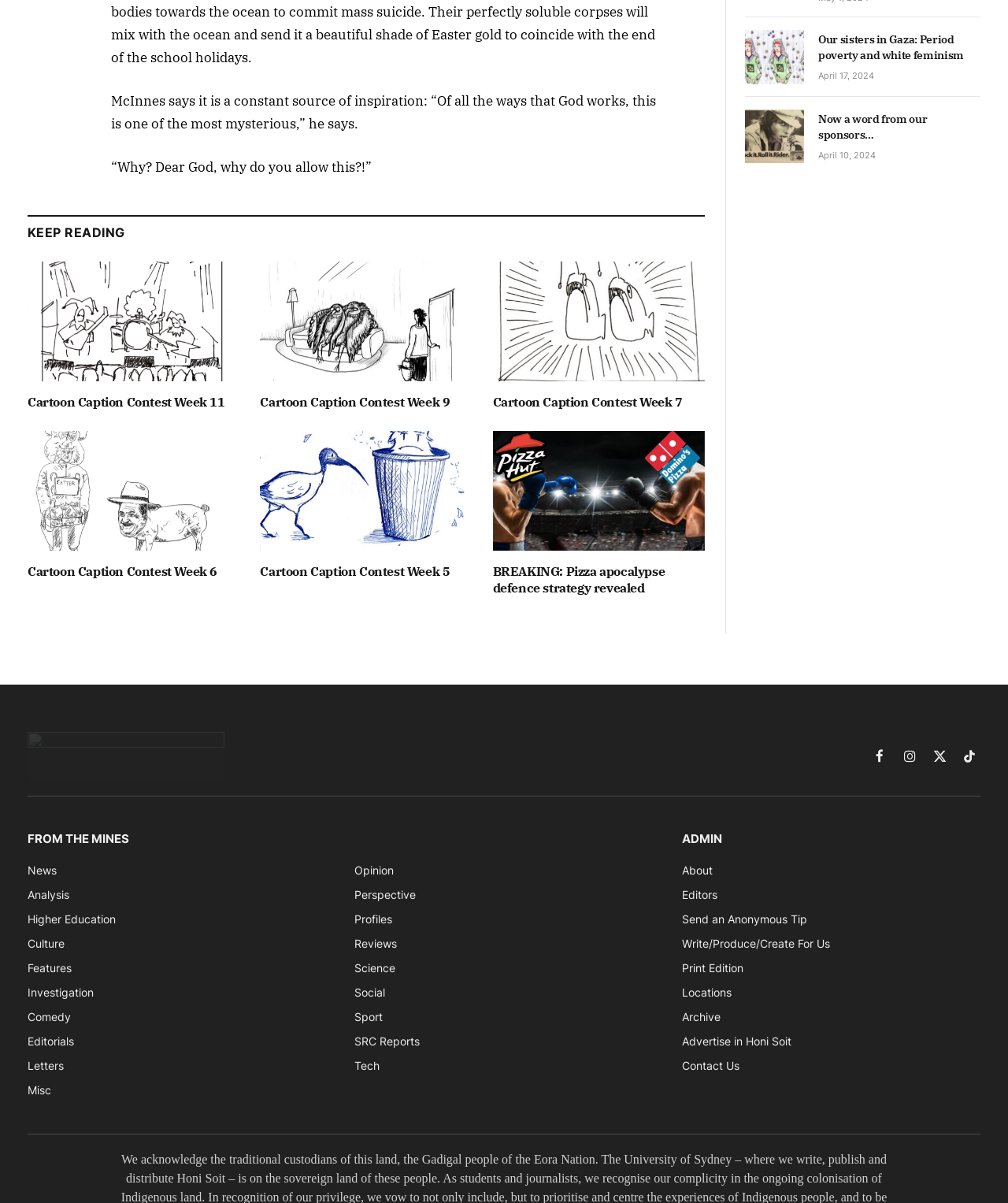Identify the coordinates of the bounding box for the element described below: "Send an Anonymous Tip". Return the coordinates as four float numbers between 0 and 1: [left, top, right, bottom].

[0.676, 0.758, 0.801, 0.769]